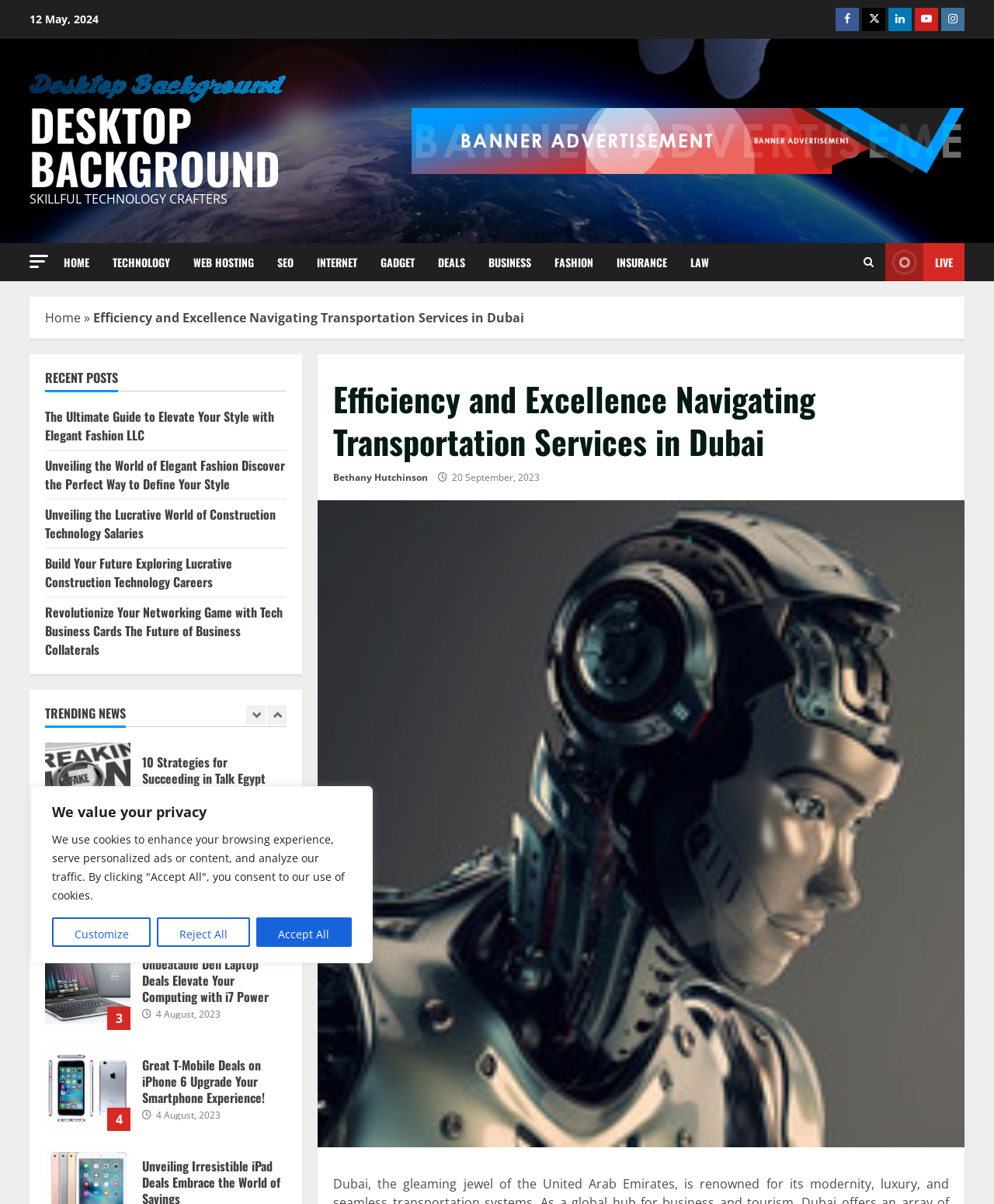Analyze the image and deliver a detailed answer to the question: What is the date of the article?

I found the date of the article by looking at the static text element that says '20 September, 2023' which is located below the header 'Efficiency and Excellence Navigating Transportation Services in Dubai'.